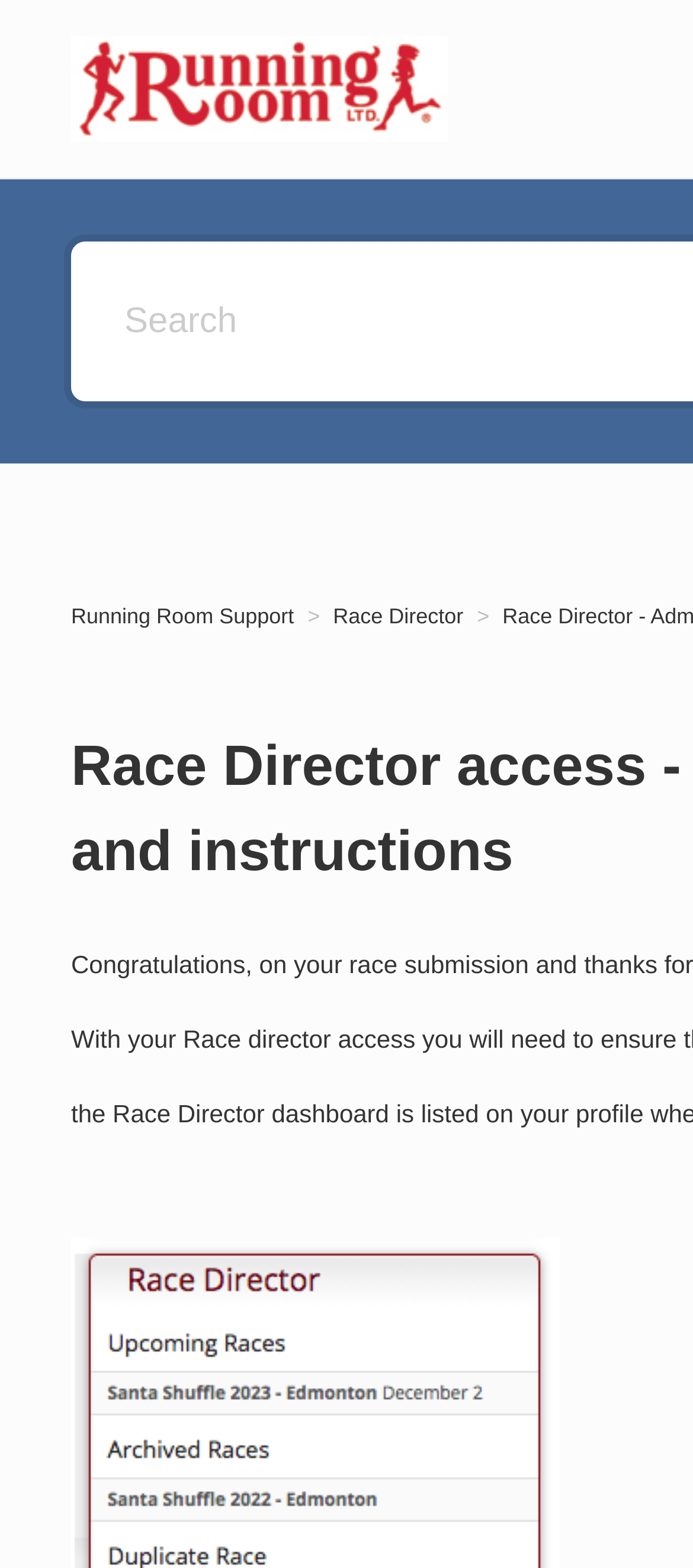Can you find and generate the webpage's heading?

Race Director access - Dashboard overview and instructions